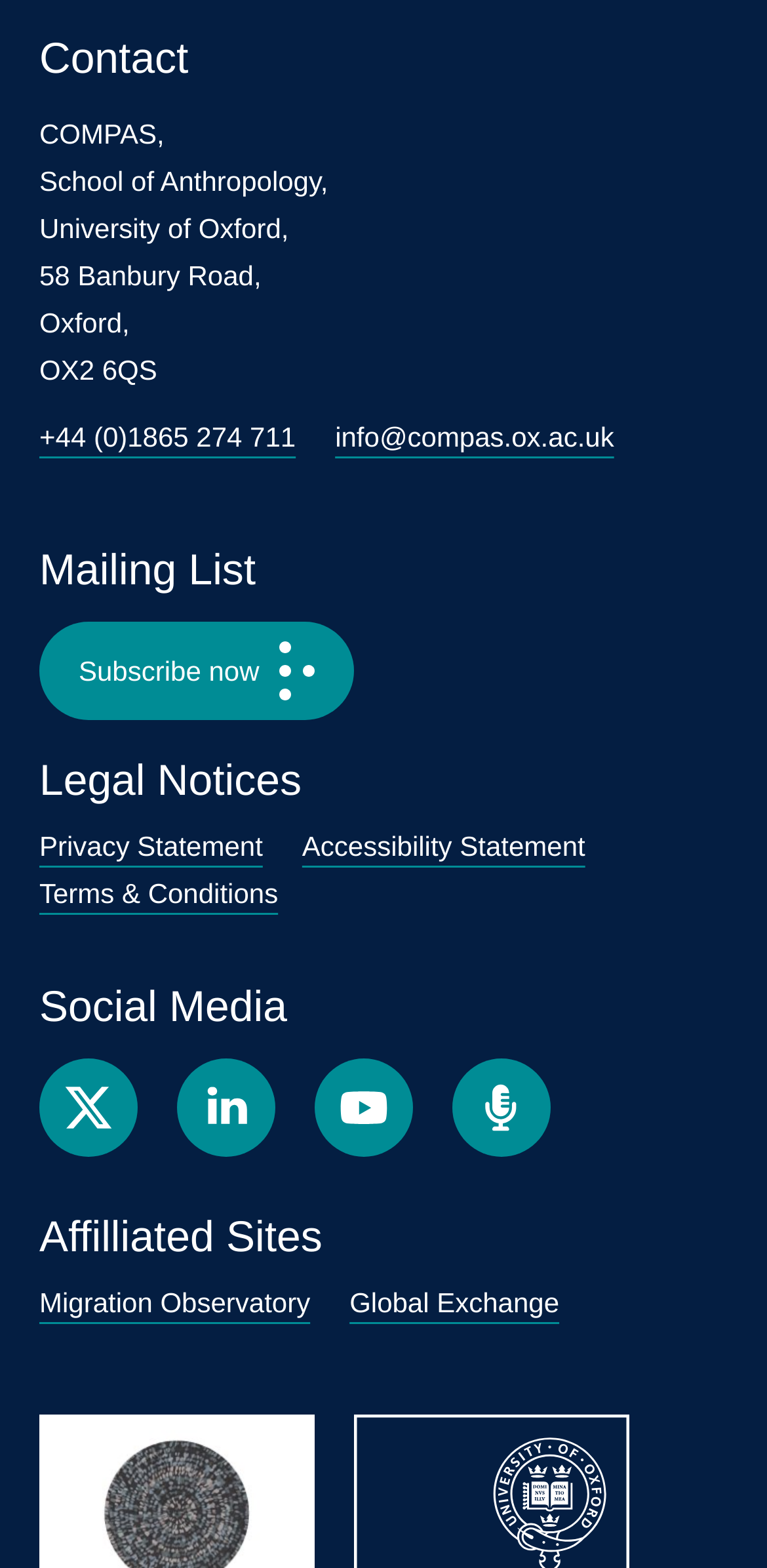Please answer the following question using a single word or phrase: 
How many affiliated sites are listed?

2